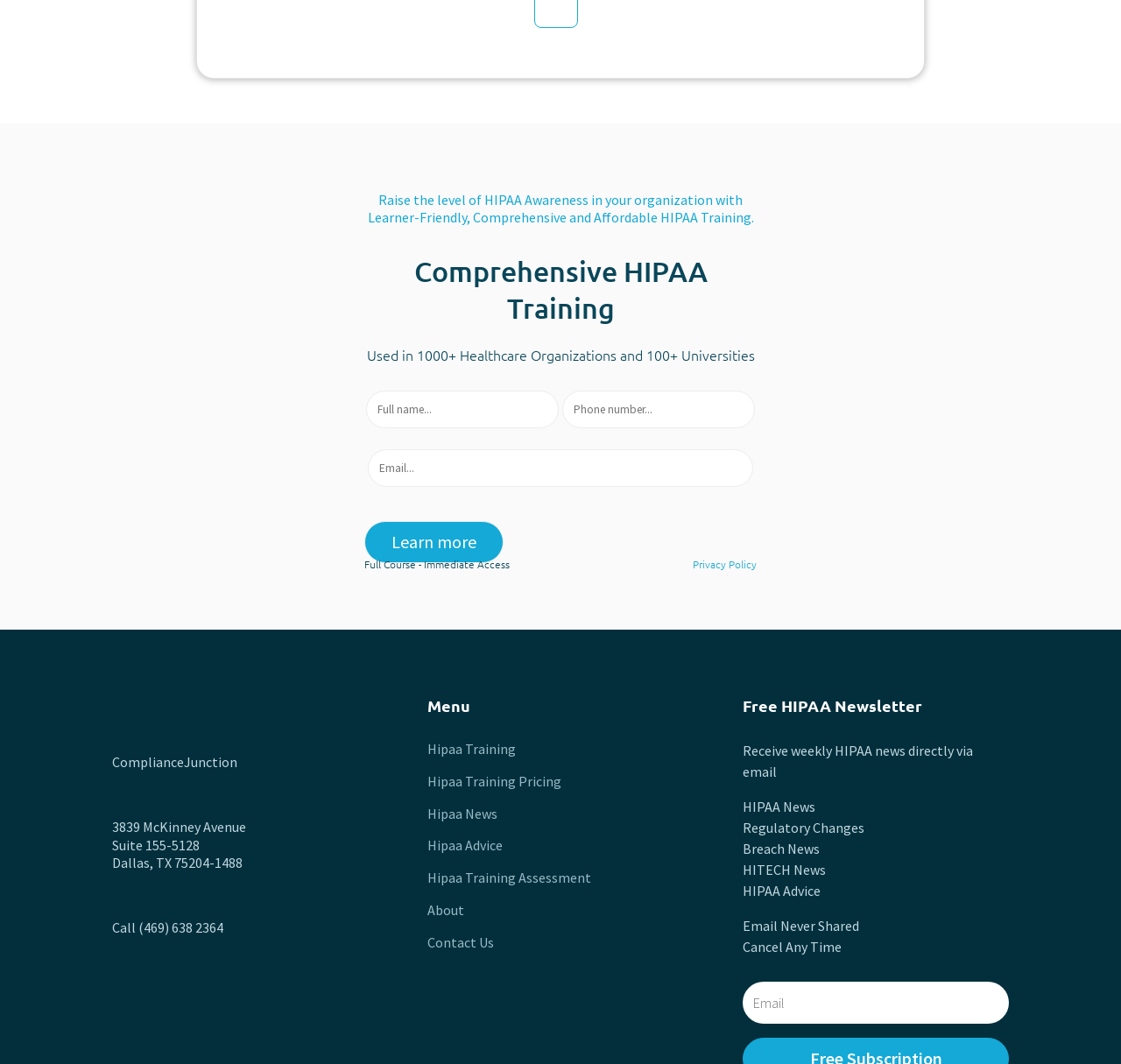Extract the bounding box coordinates for the HTML element that matches this description: "name="your-name" placeholder="Full name..."". The coordinates should be four float numbers between 0 and 1, i.e., [left, top, right, bottom].

[0.327, 0.367, 0.498, 0.402]